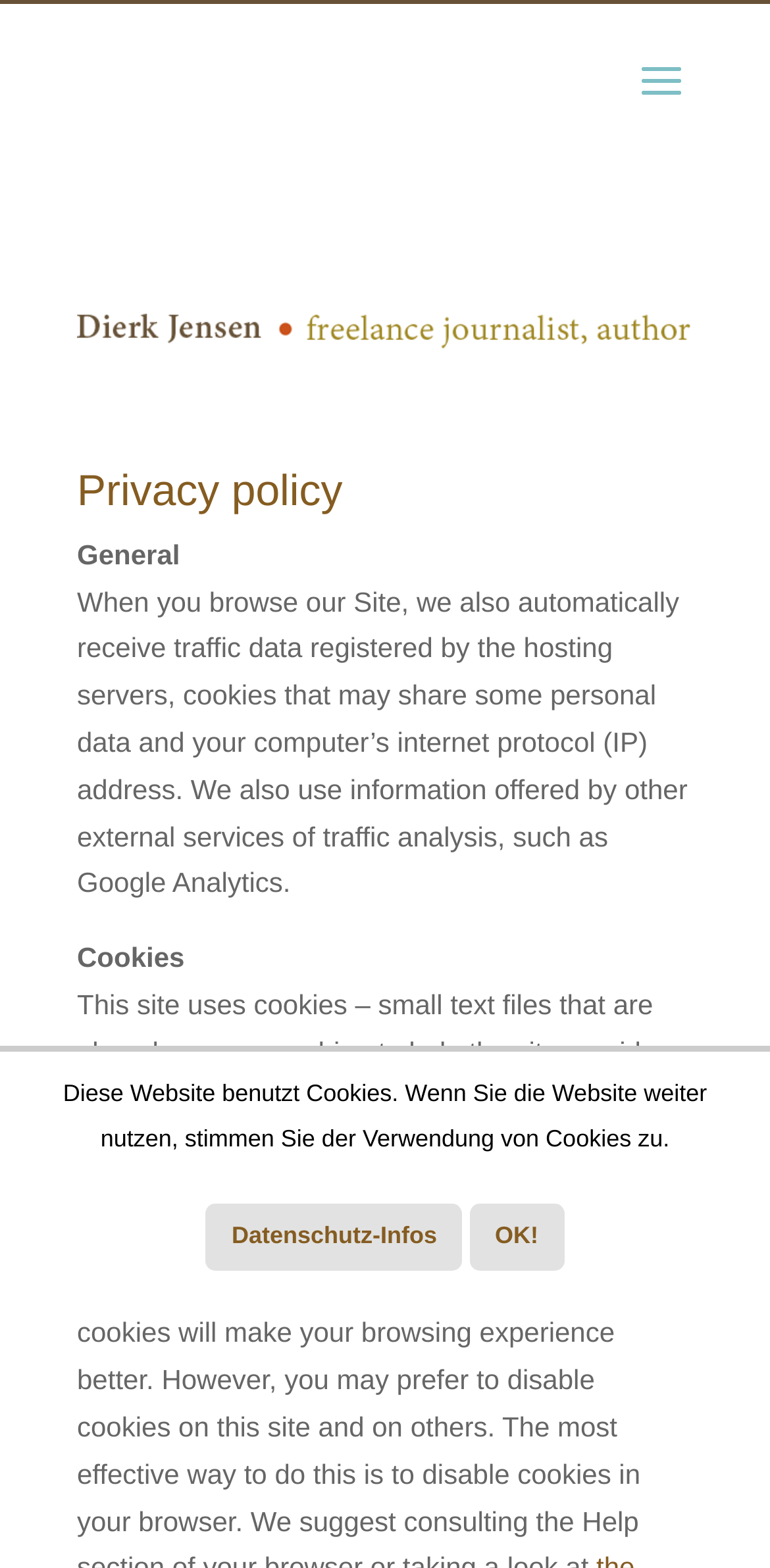Show the bounding box coordinates for the HTML element as described: "Datenschutz-Infos".

[0.267, 0.768, 0.601, 0.81]